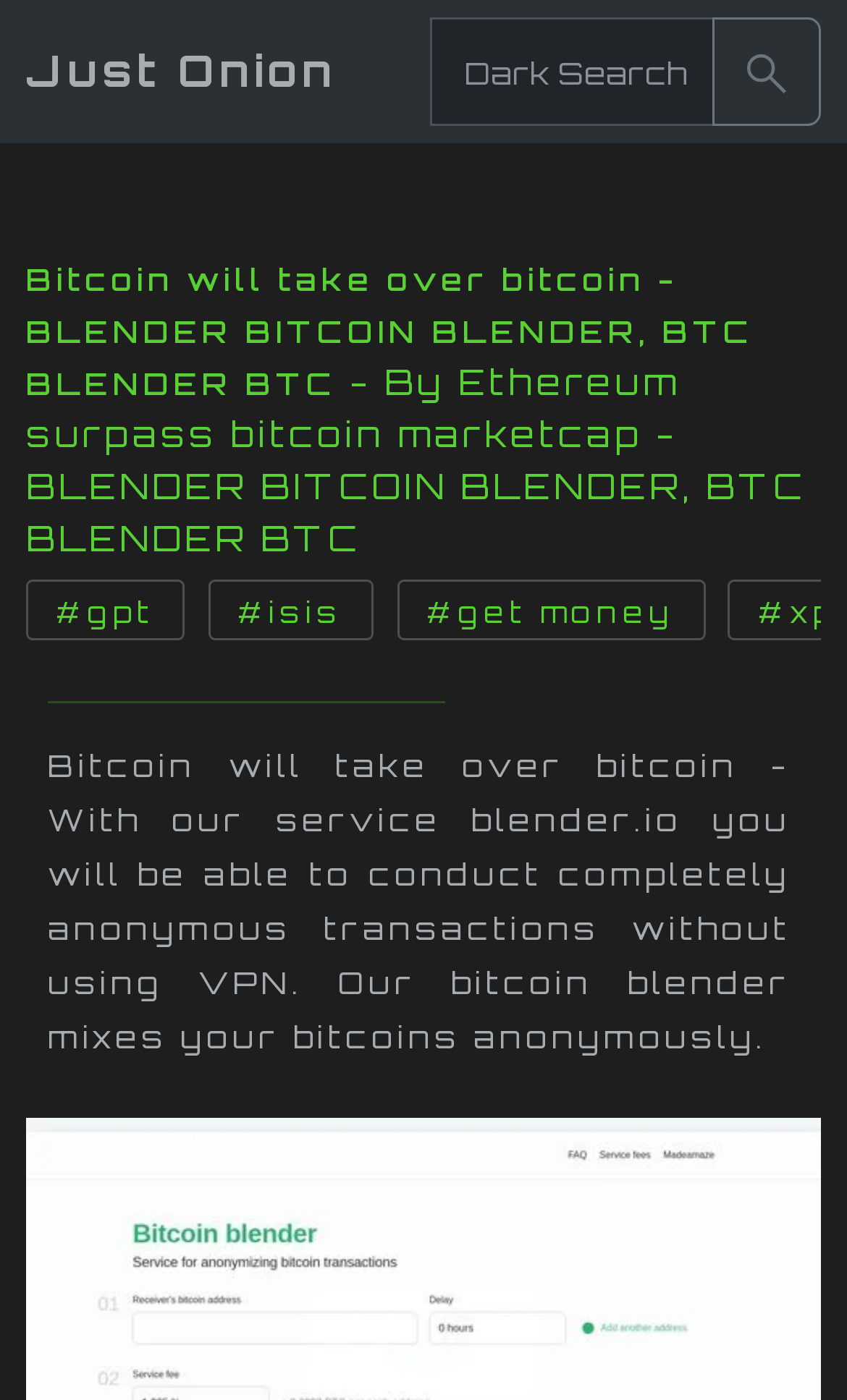Highlight the bounding box coordinates of the element that should be clicked to carry out the following instruction: "Click on the #get money link". The coordinates must be given as four float numbers ranging from 0 to 1, i.e., [left, top, right, bottom].

[0.468, 0.413, 0.832, 0.457]